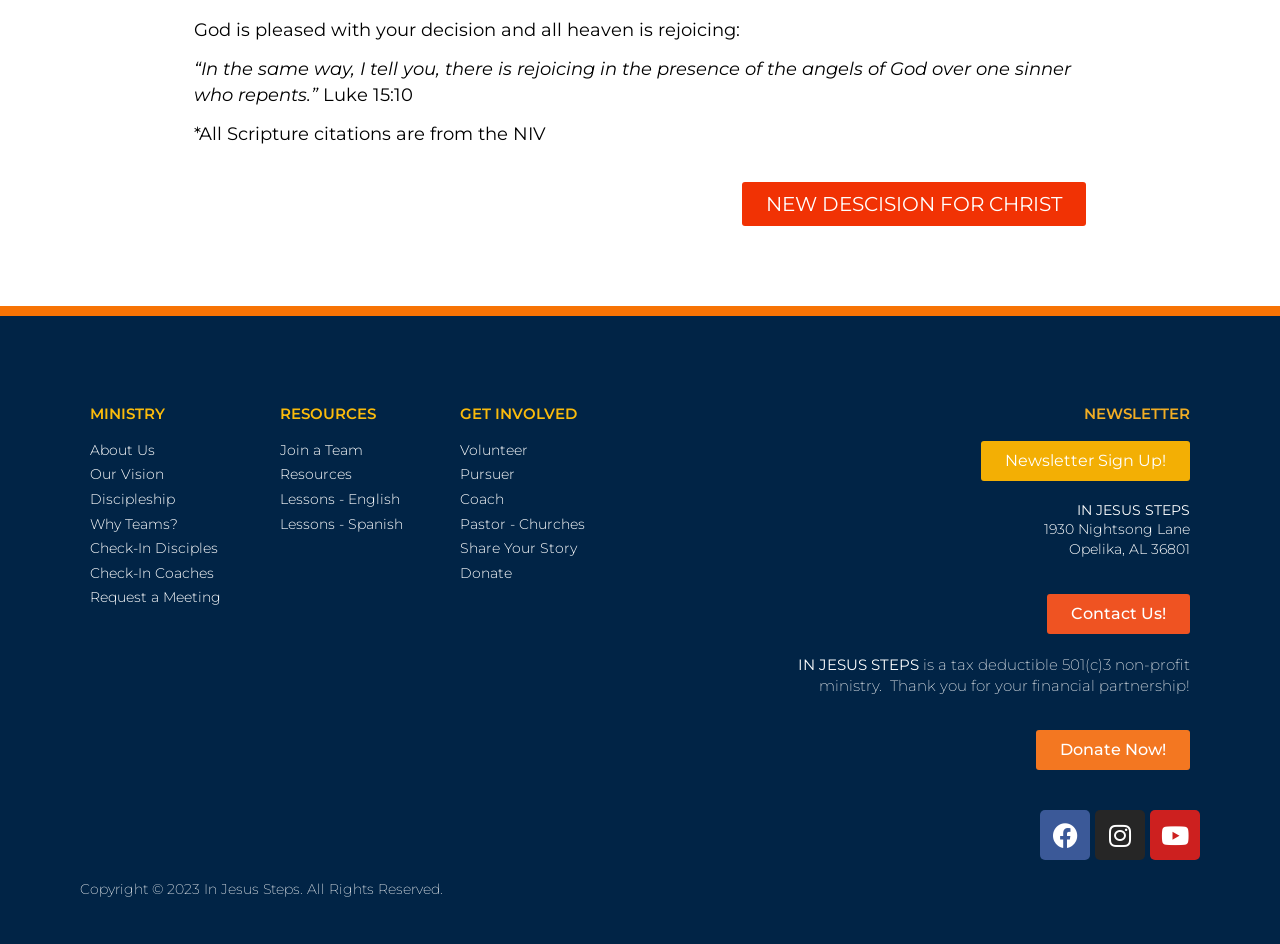What is the purpose of the 'NEW DECISION FOR CHRIST' link?
Please give a detailed and elaborate answer to the question.

The 'NEW DECISION FOR CHRIST' link is likely a call-to-action to learn more about the ministry and its purpose, which is to help people make a decision for Christ and provide resources for discipleship.